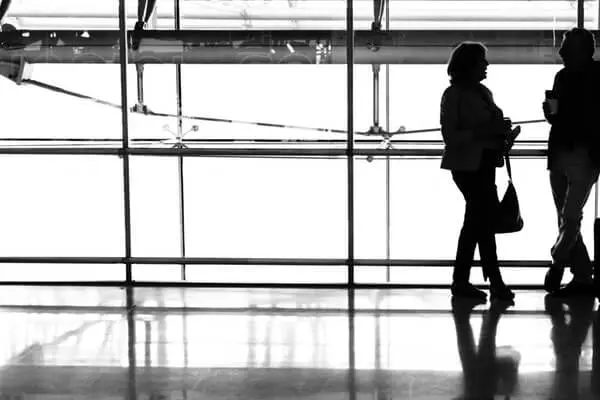Give a one-word or one-phrase response to the question:
What is the purpose of the scene in the image?

To emphasize travel experience